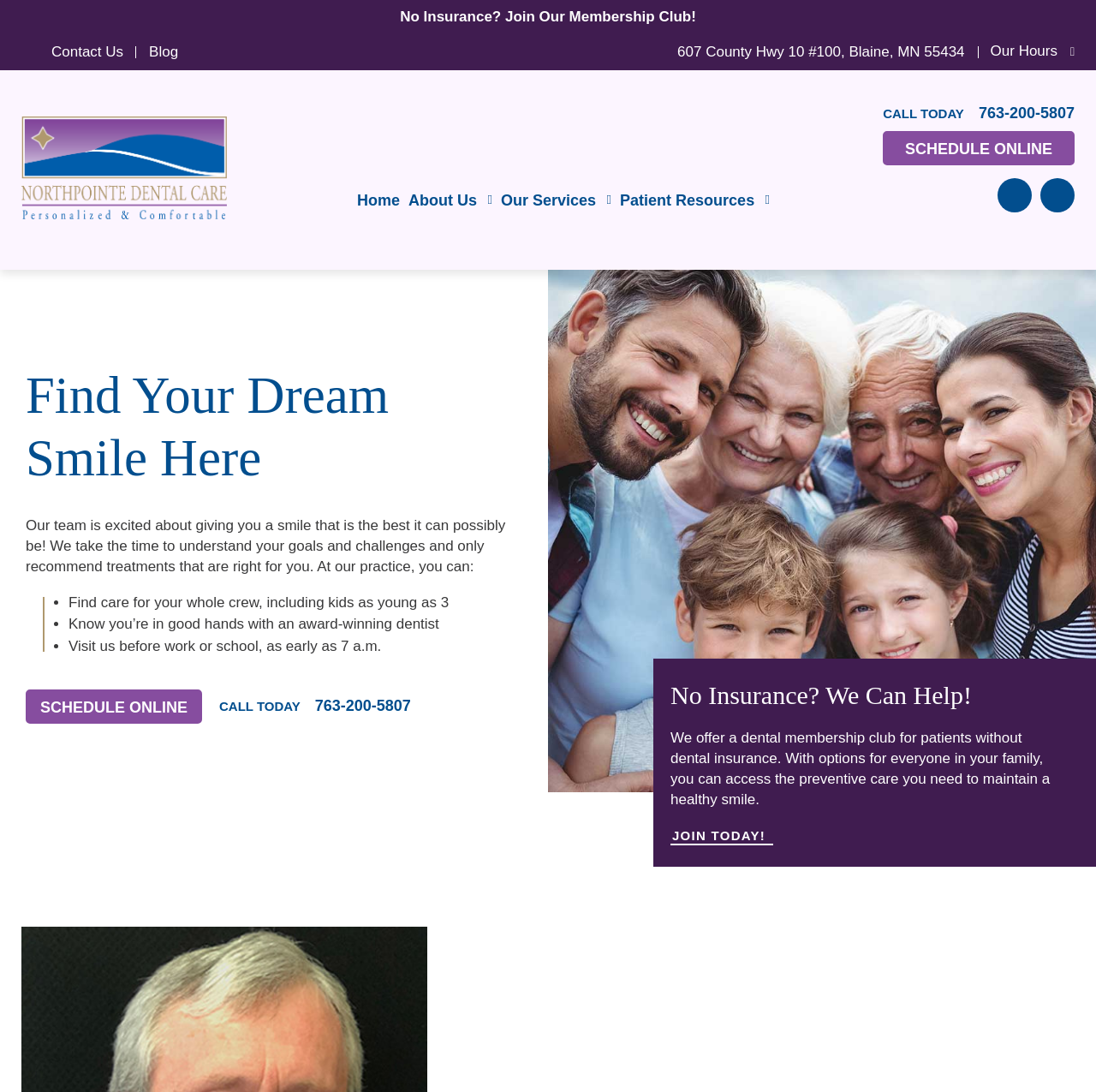Please find the top heading of the webpage and generate its text.

Find Your Dream Smile Here